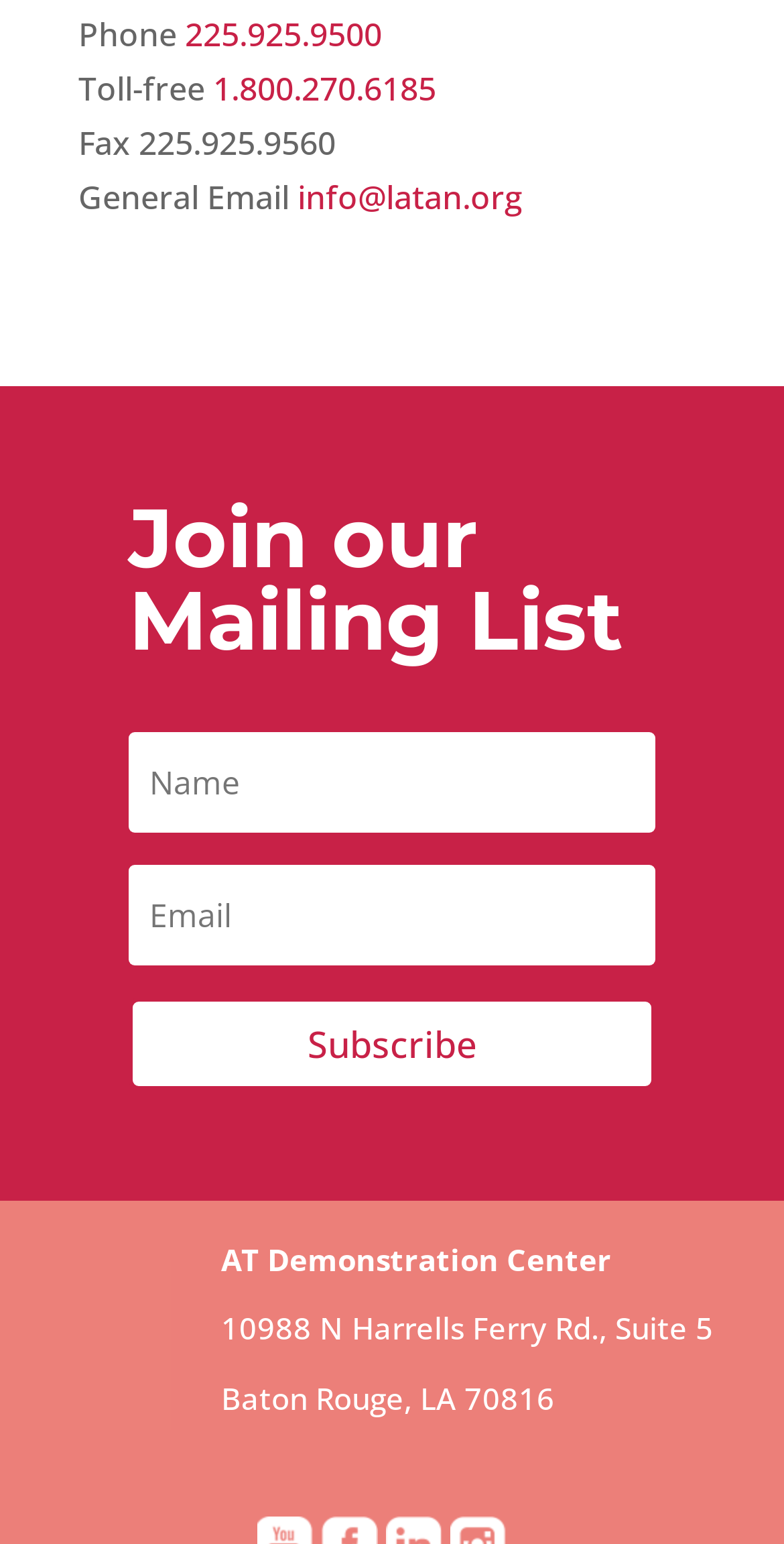What is the phone number?
Please respond to the question thoroughly and include all relevant details.

The phone number can be found in the top section of the webpage, next to the 'Phone' label, which is a static text element.